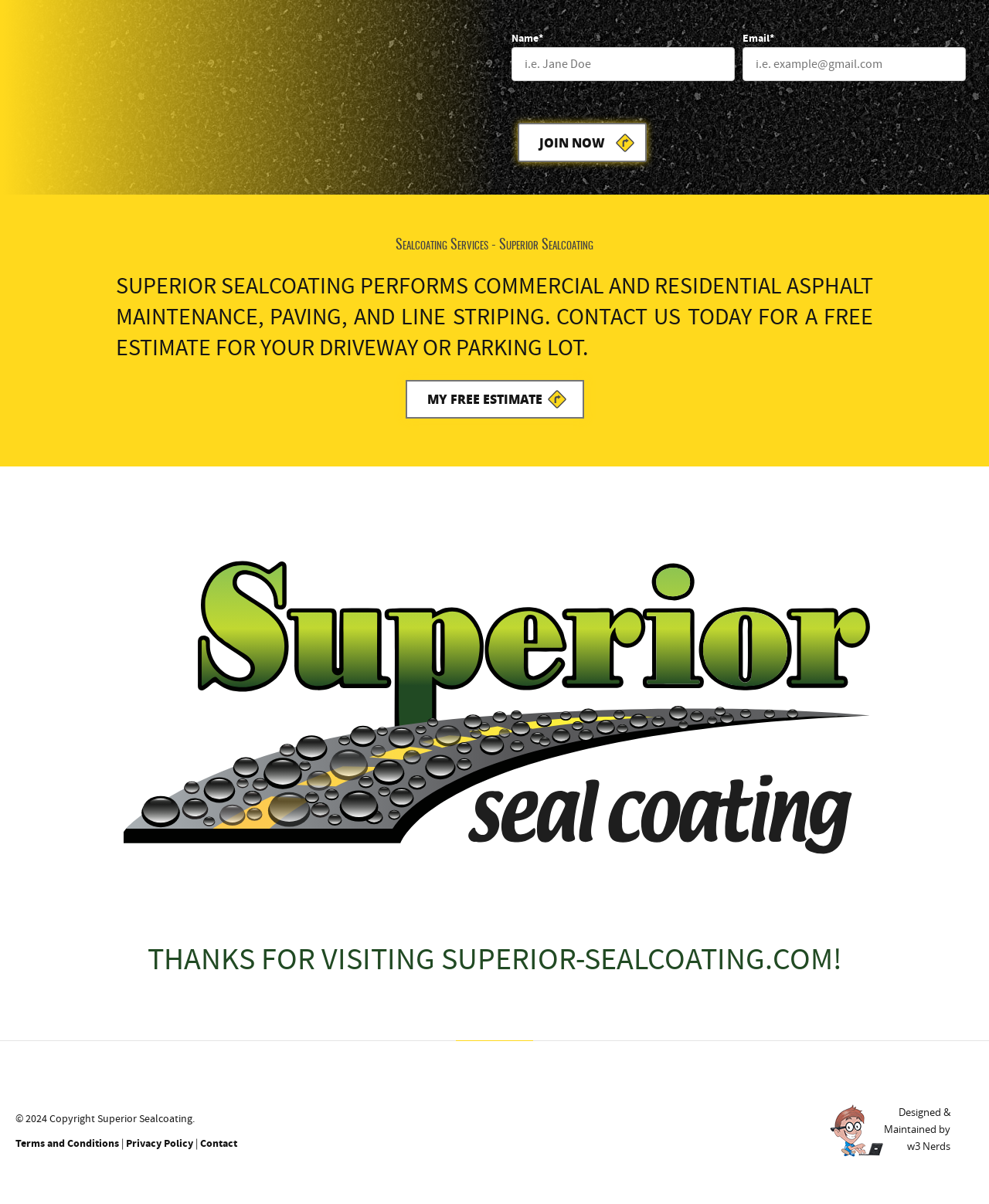Predict the bounding box coordinates for the UI element described as: "Contact". The coordinates should be four float numbers between 0 and 1, presented as [left, top, right, bottom].

[0.202, 0.944, 0.24, 0.956]